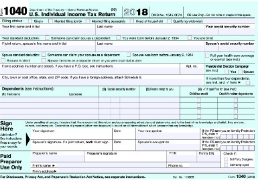What information is included in the personal information section?
Carefully analyze the image and provide a thorough answer to the question.

The personal information section of Form 1040, as shown in the image, includes details such as filing status and exemptions, which are essential for accurately calculating tax obligations and claiming deductions or credits.